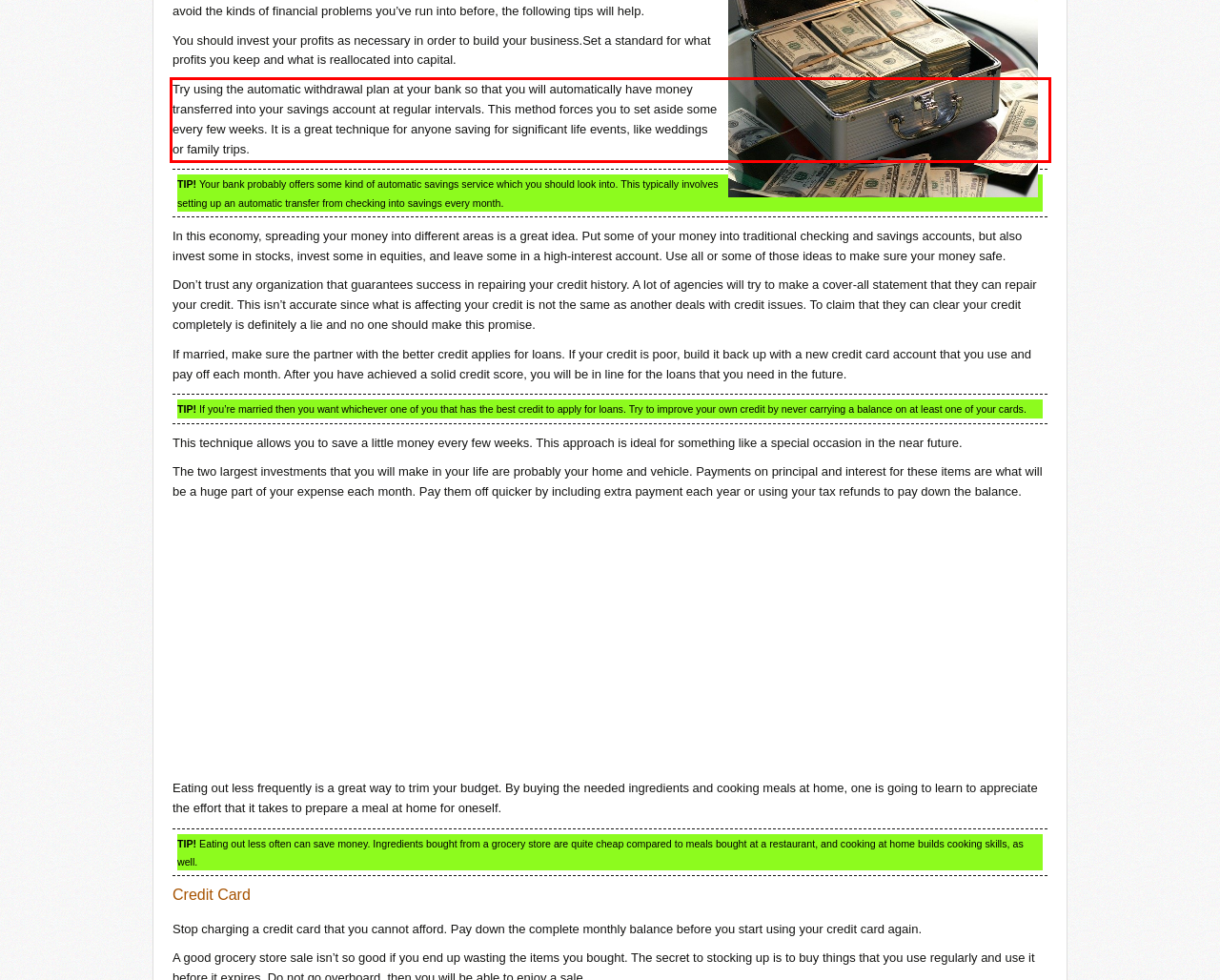From the given screenshot of a webpage, identify the red bounding box and extract the text content within it.

Try using the automatic withdrawal plan at your bank so that you will automatically have money transferred into your savings account at regular intervals. This method forces you to set aside some every few weeks. It is a great technique for anyone saving for significant life events, like weddings or family trips.